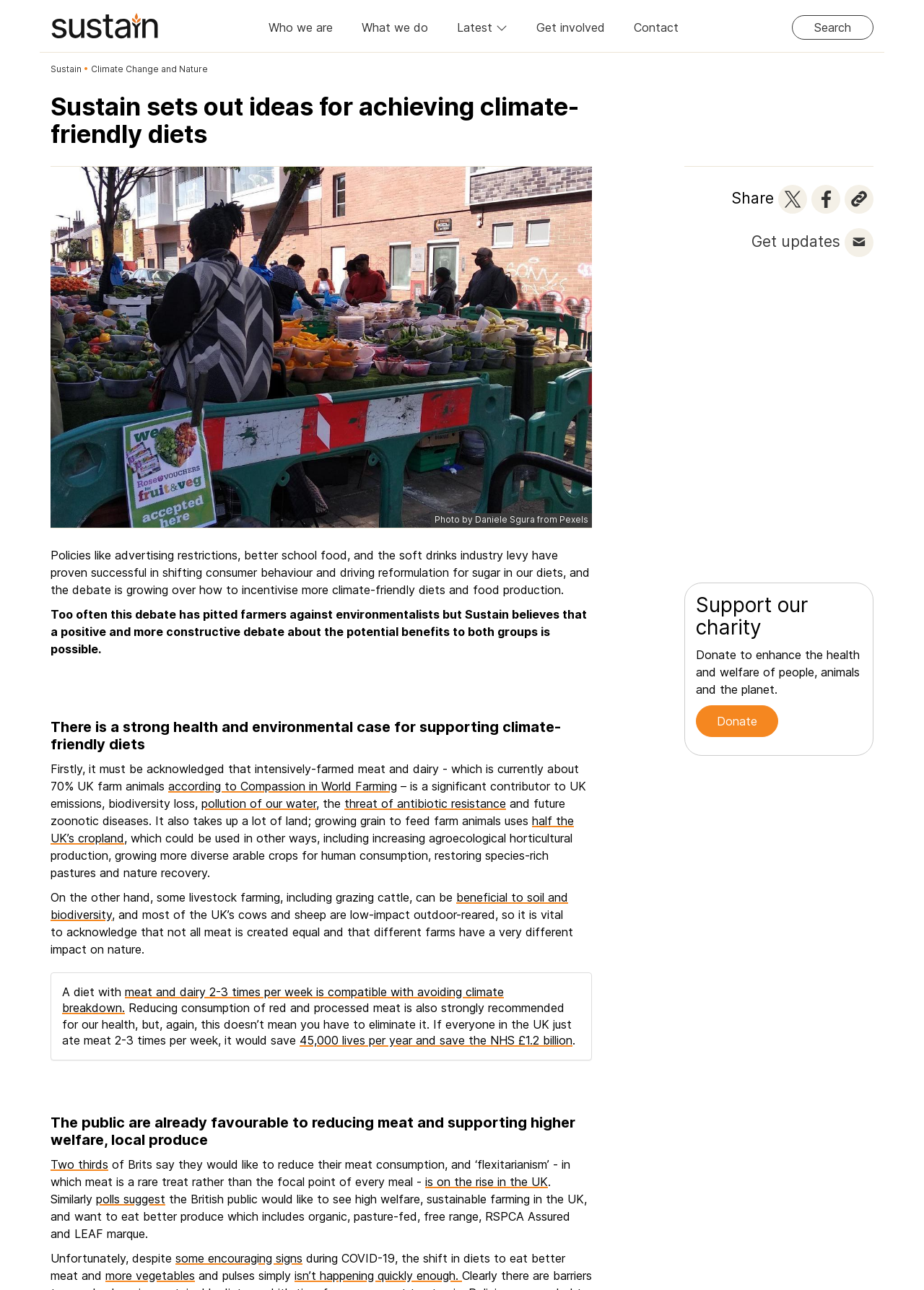Please predict the bounding box coordinates of the element's region where a click is necessary to complete the following instruction: "Click on the 'Sustain: the alliance for better food and farming' link". The coordinates should be represented by four float numbers between 0 and 1, i.e., [left, top, right, bottom].

[0.055, 0.013, 0.172, 0.025]